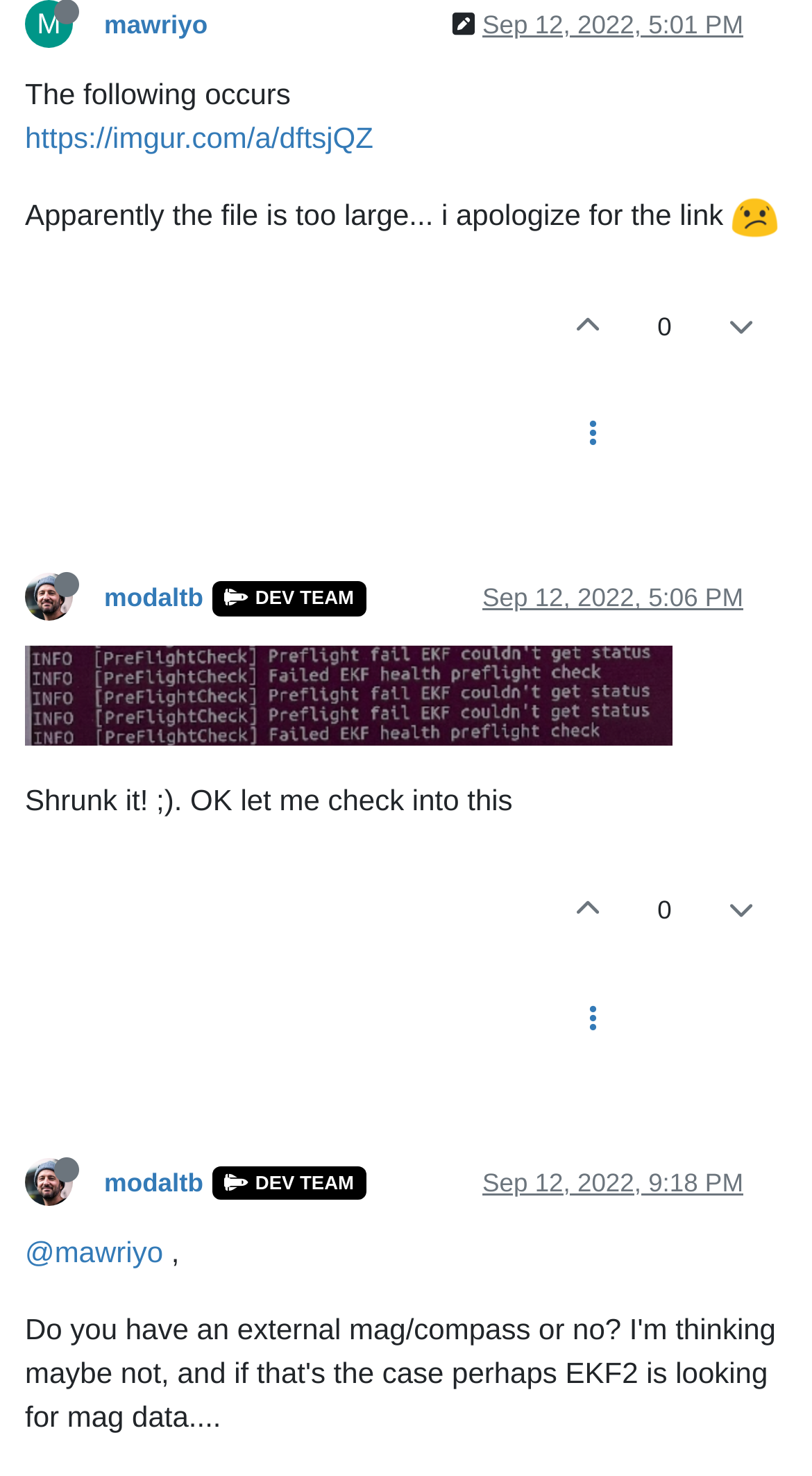Please determine the bounding box coordinates of the element's region to click in order to carry out the following instruction: "Click on the link to imgur". The coordinates should be four float numbers between 0 and 1, i.e., [left, top, right, bottom].

[0.031, 0.082, 0.46, 0.105]